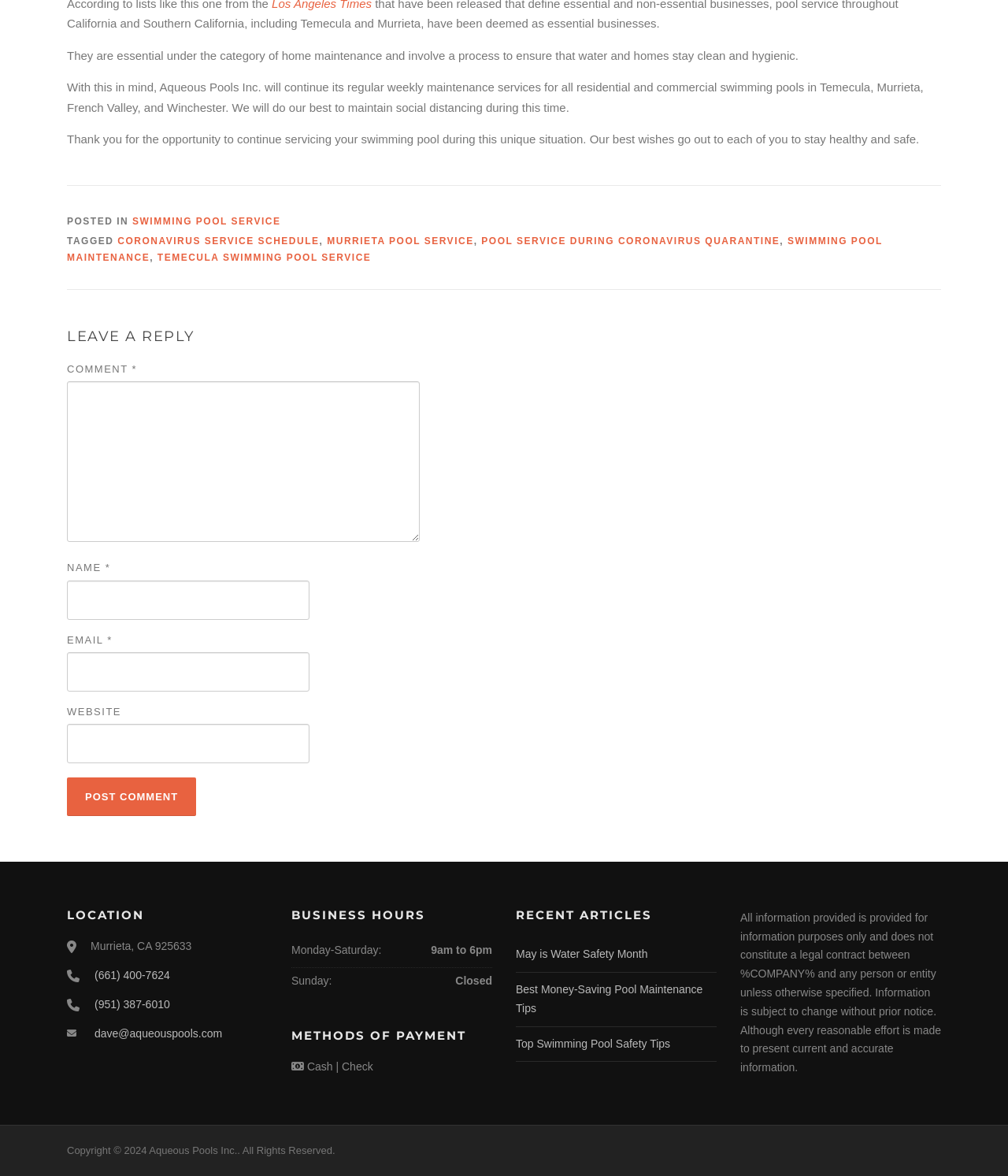Please indicate the bounding box coordinates of the element's region to be clicked to achieve the instruction: "Read recent articles". Provide the coordinates as four float numbers between 0 and 1, i.e., [left, top, right, bottom].

[0.512, 0.806, 0.643, 0.817]